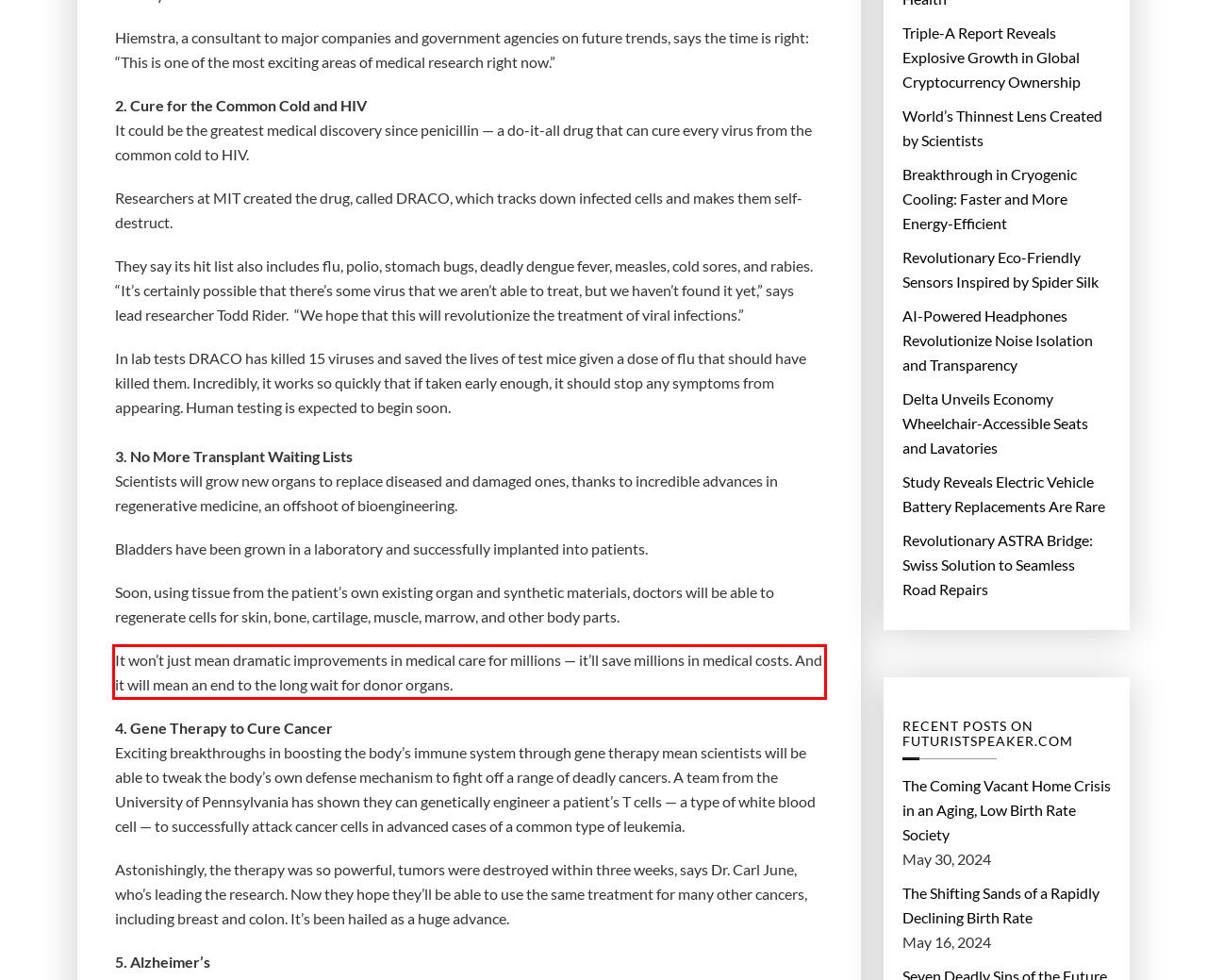Please perform OCR on the text within the red rectangle in the webpage screenshot and return the text content.

It won’t just mean dramatic improvements in medical care for millions — it’ll save millions in medical costs. And it will mean an end to the long wait for donor organs.